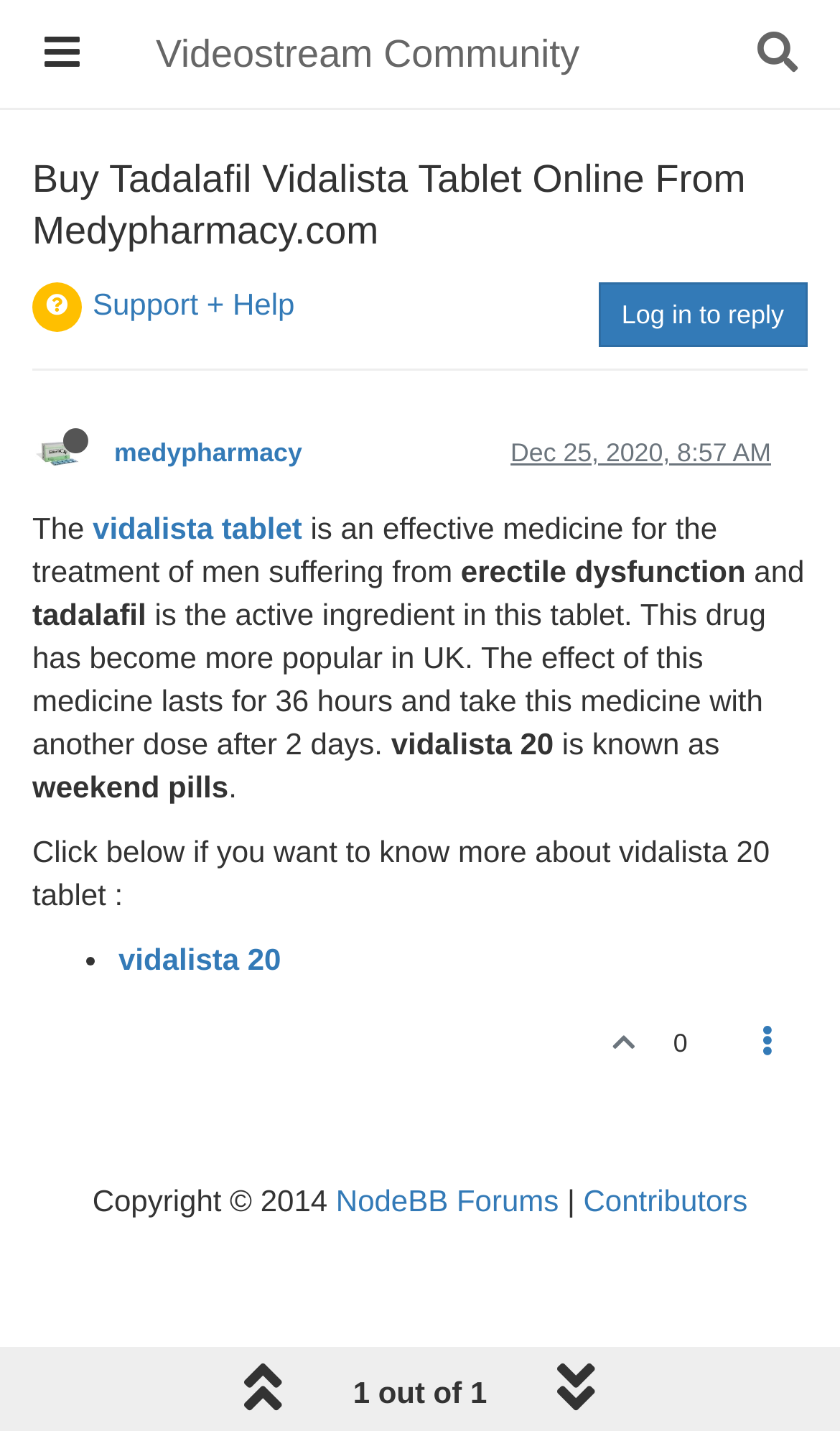Identify the bounding box coordinates of the specific part of the webpage to click to complete this instruction: "Click medypharmacy logo".

[0.038, 0.303, 0.136, 0.327]